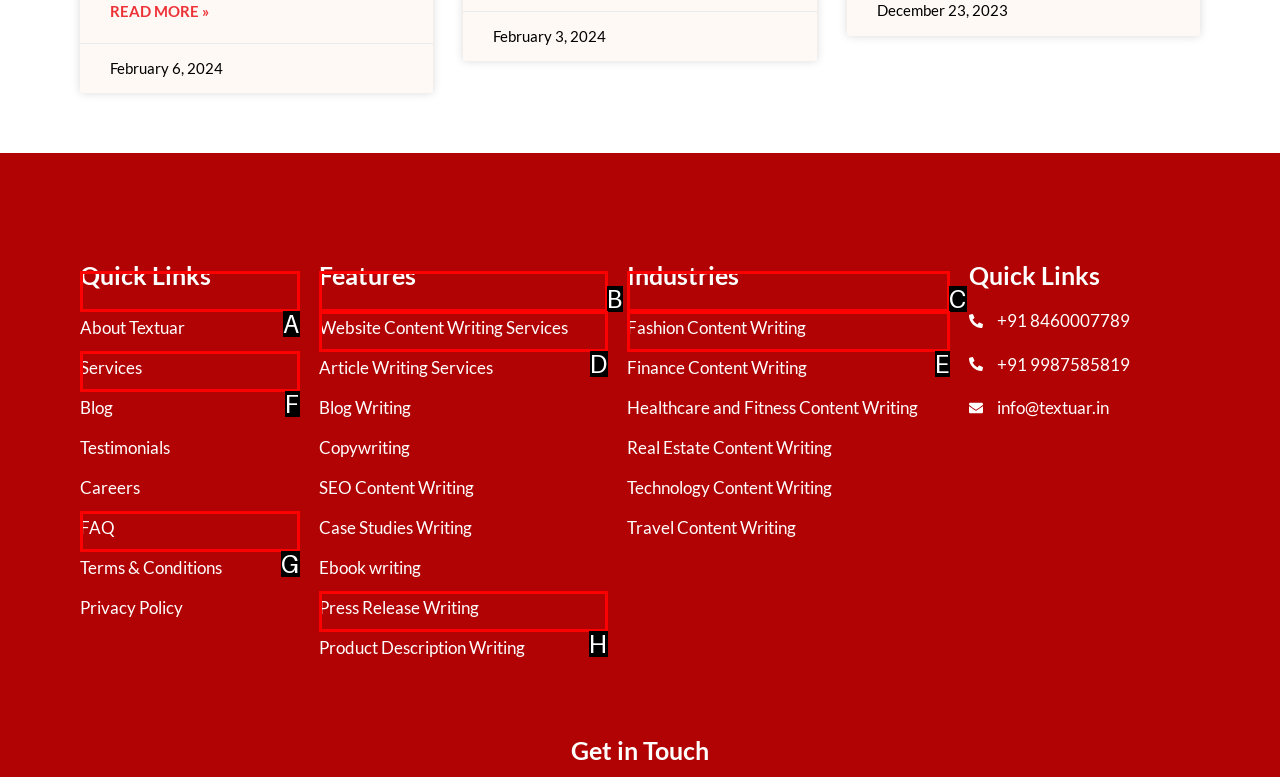Determine which option aligns with the description: Website Content Writing Services. Provide the letter of the chosen option directly.

B